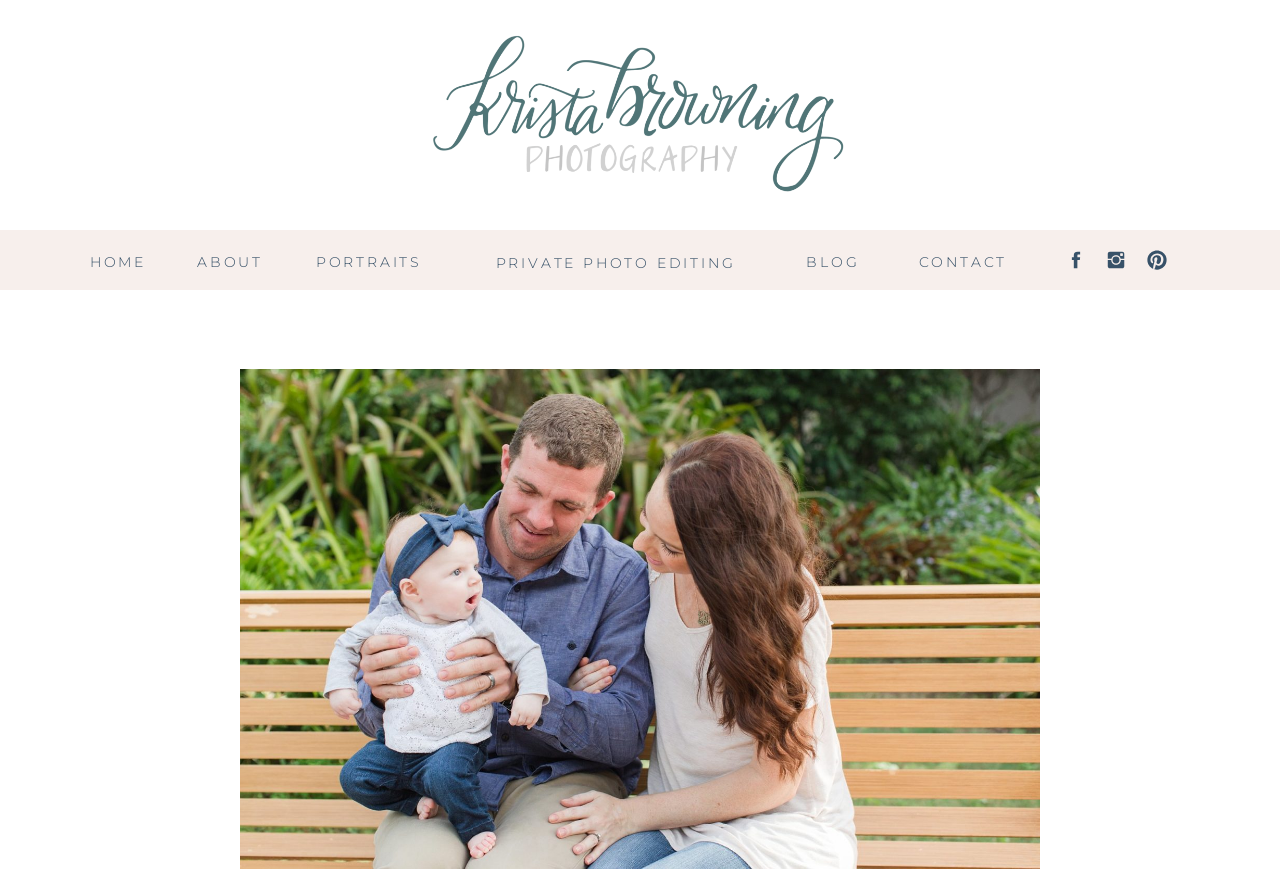What type of editing service is offered?
From the image, respond using a single word or phrase.

Private photo editing